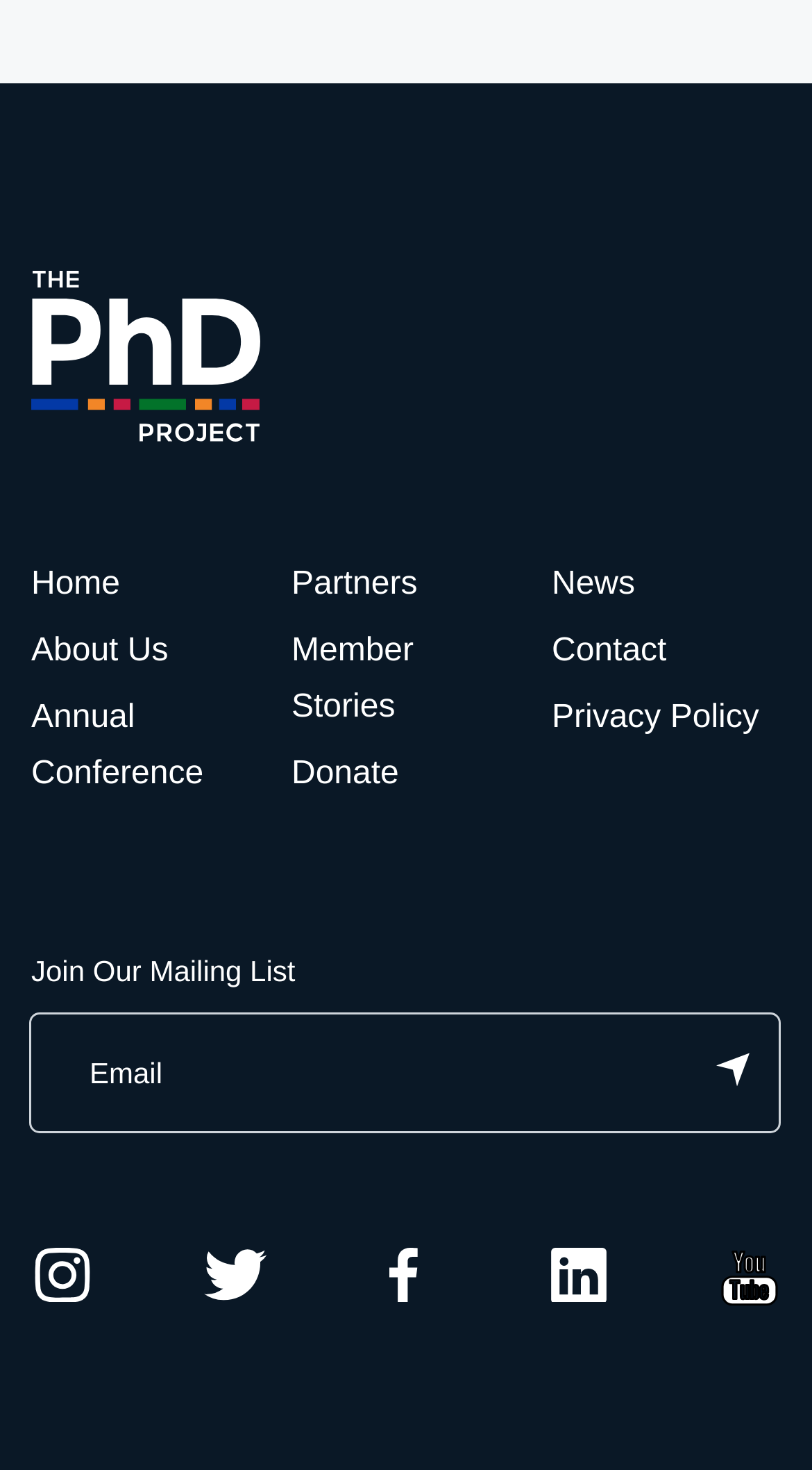Please specify the bounding box coordinates of the region to click in order to perform the following instruction: "Click the 'Home' link".

[0.038, 0.385, 0.148, 0.409]